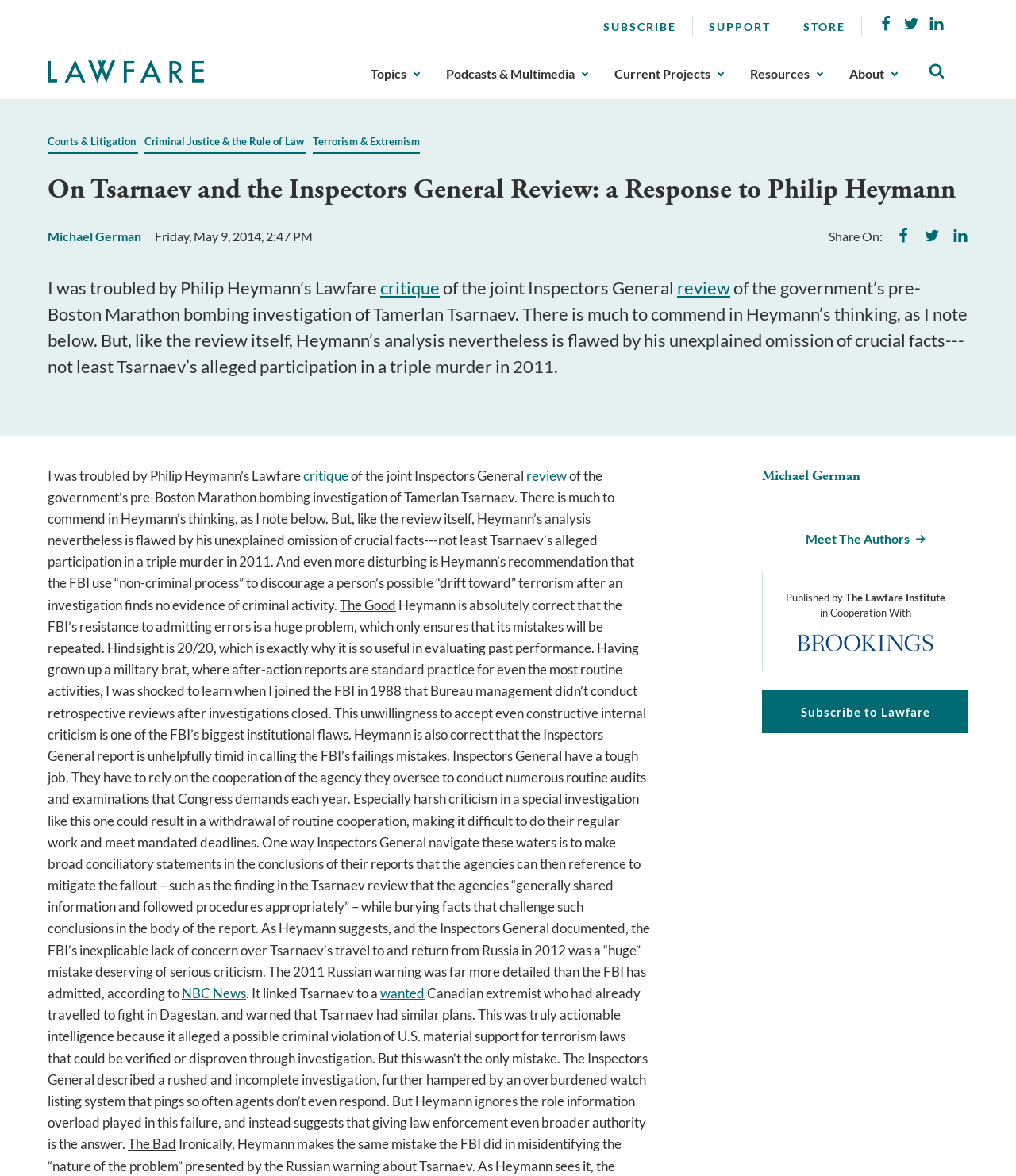Offer a comprehensive description of the webpage’s content and structure.

This webpage is an article titled "On Tsarnaev and the Inspectors General Review: a Response to Philip Heymann" on the Lawfare website. At the top, there is a navigation bar with links to "SUBSCRIBE", "SUPPORT", and "STORE". Below this, there are social media links to Facebook, Twitter, and LinkedIn.

The main content of the article is divided into sections. The title of the article is followed by a brief introduction, which is then followed by a section titled "The Good" that discusses the flaws in the FBI's resistance to admitting errors. This section is written in a critical tone, highlighting the importance of hindsight in evaluating past performance.

Below this, there is a section titled "The Bad" that critiques Philip Heymann's analysis of the Inspectors General report. This section argues that Heymann's suggestions for giving law enforcement broader authority are misguided and ignores the role of information overload in the failure of the investigation.

Throughout the article, there are links to other relevant articles and sources, including "Courts & Litigation", "Criminal Justice & the Rule of Law", and "Terrorism & Extremism". There is also a link to "Meet The Authors" and a section that displays the author's name, Michael German.

At the bottom of the page, there is a footer navigation bar with links to "Topics", "Podcasts & Multimedia", "Current Projects", "Resources", and "About". There is also a button to toggle site search and a link to subscribe to Lawfare.